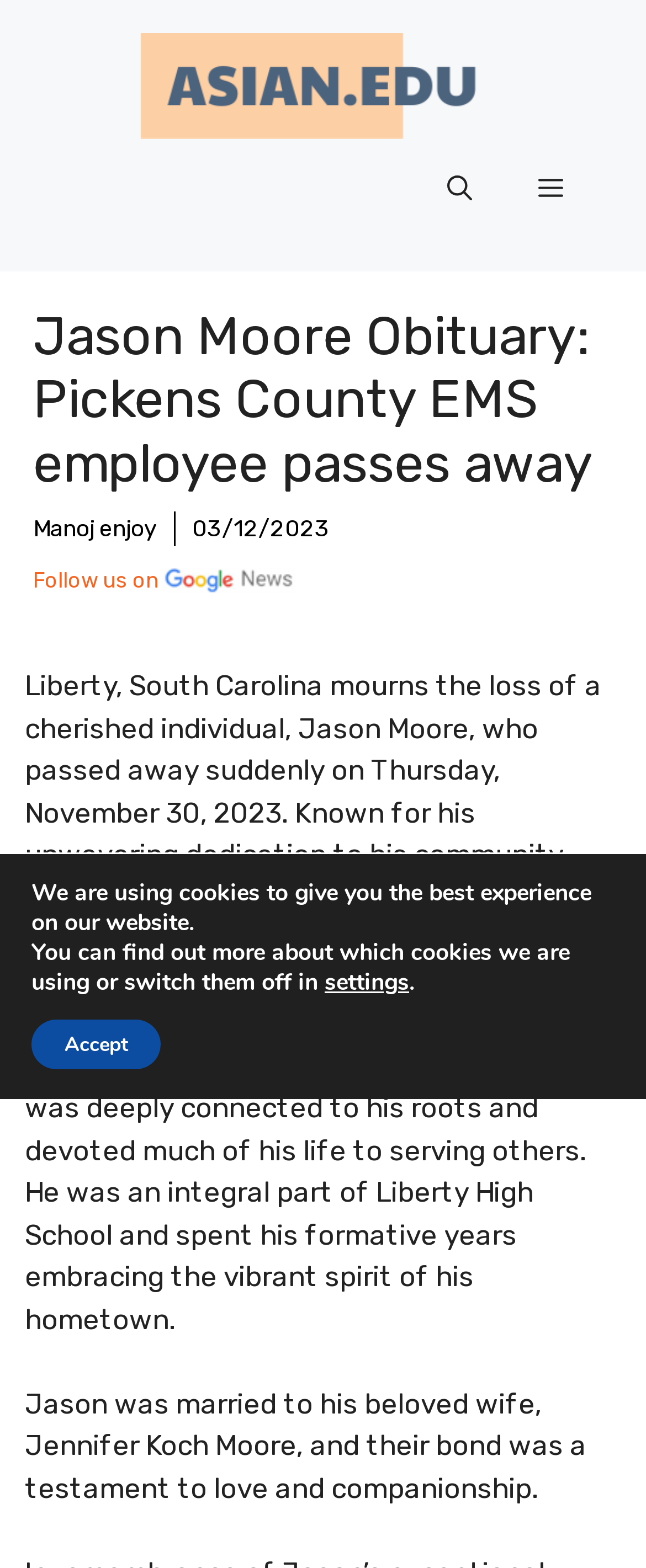Give a one-word or one-phrase response to the question:
What is Jason Moore's occupation?

Pickens County EMS employee